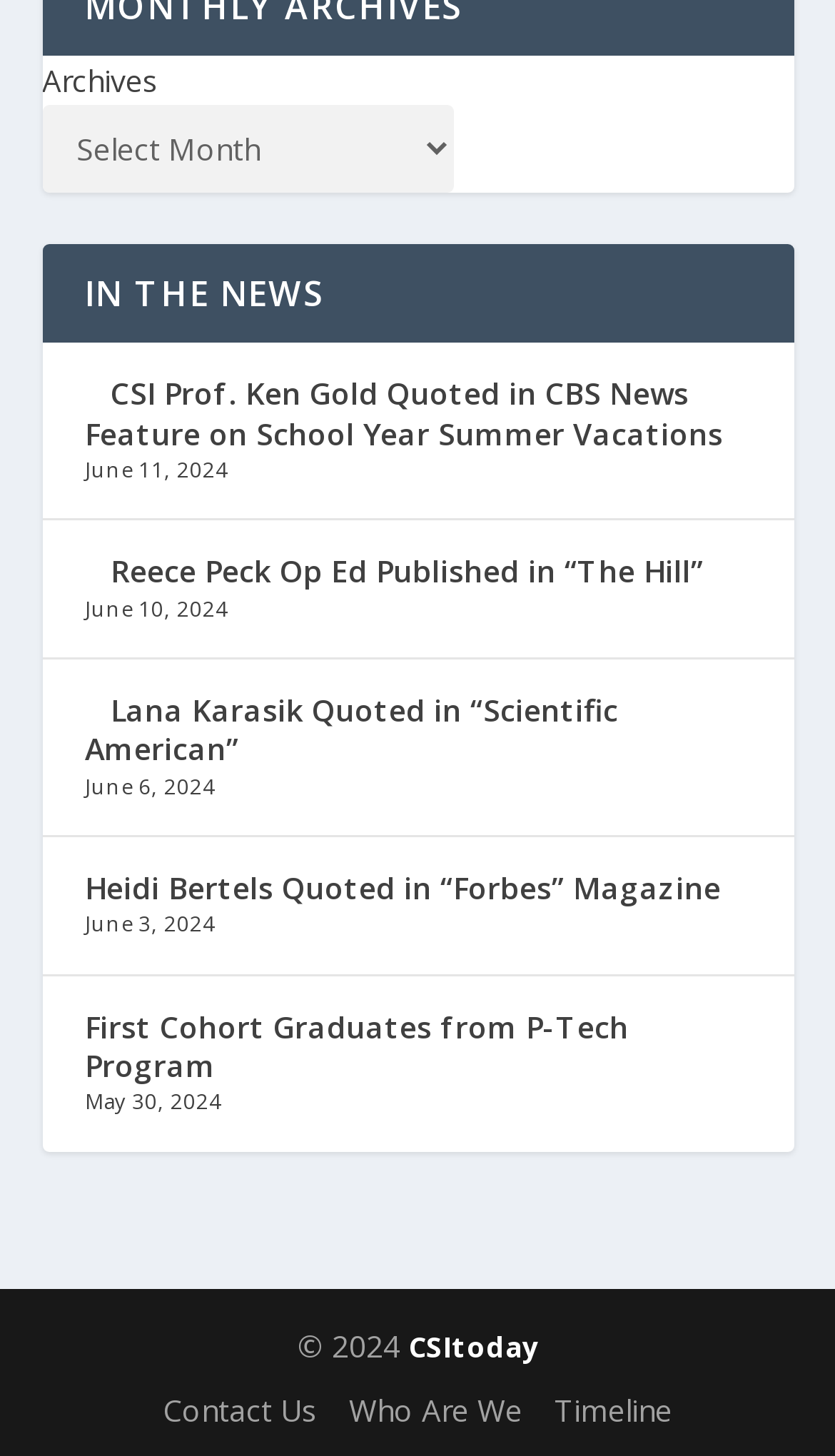Could you provide the bounding box coordinates for the portion of the screen to click to complete this instruction: "Select an archive"?

[0.05, 0.073, 0.542, 0.133]